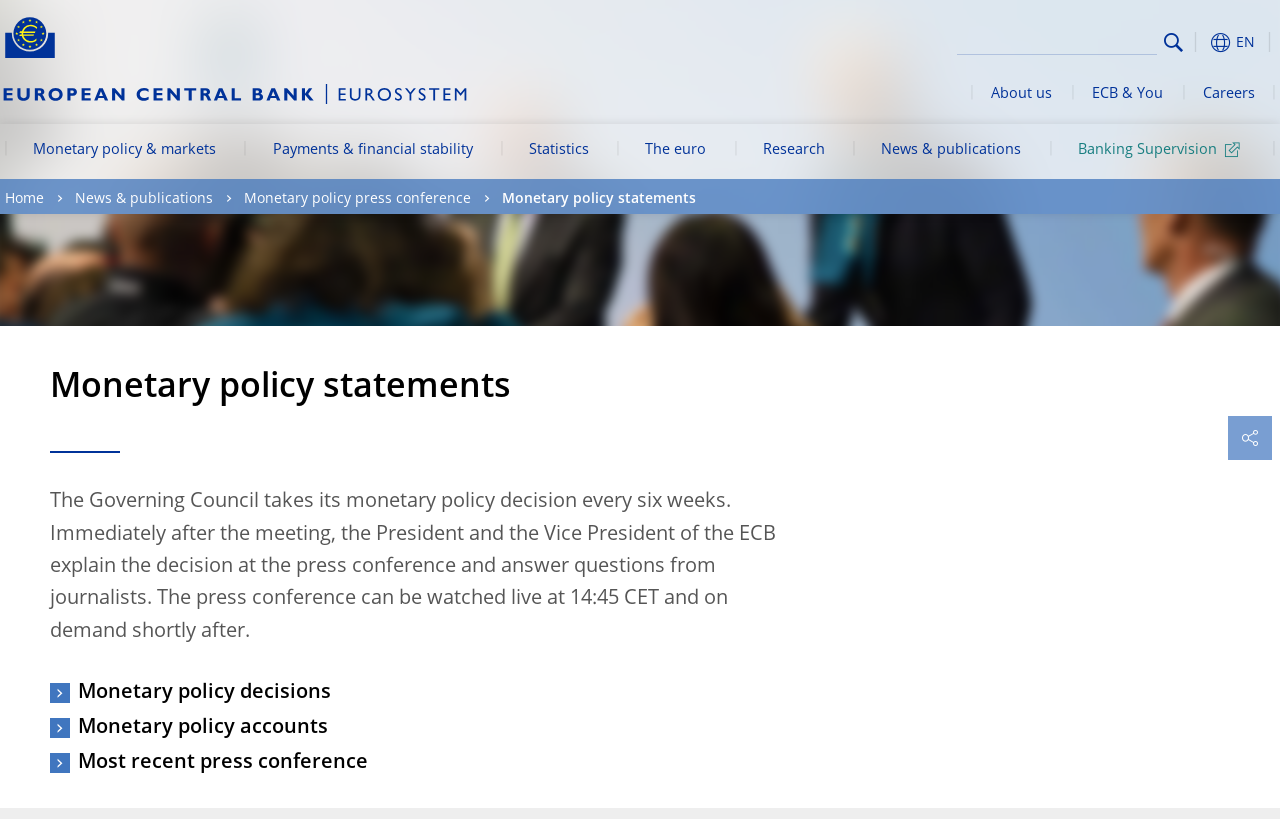Extract the heading text from the webpage.

Monetary policy statements